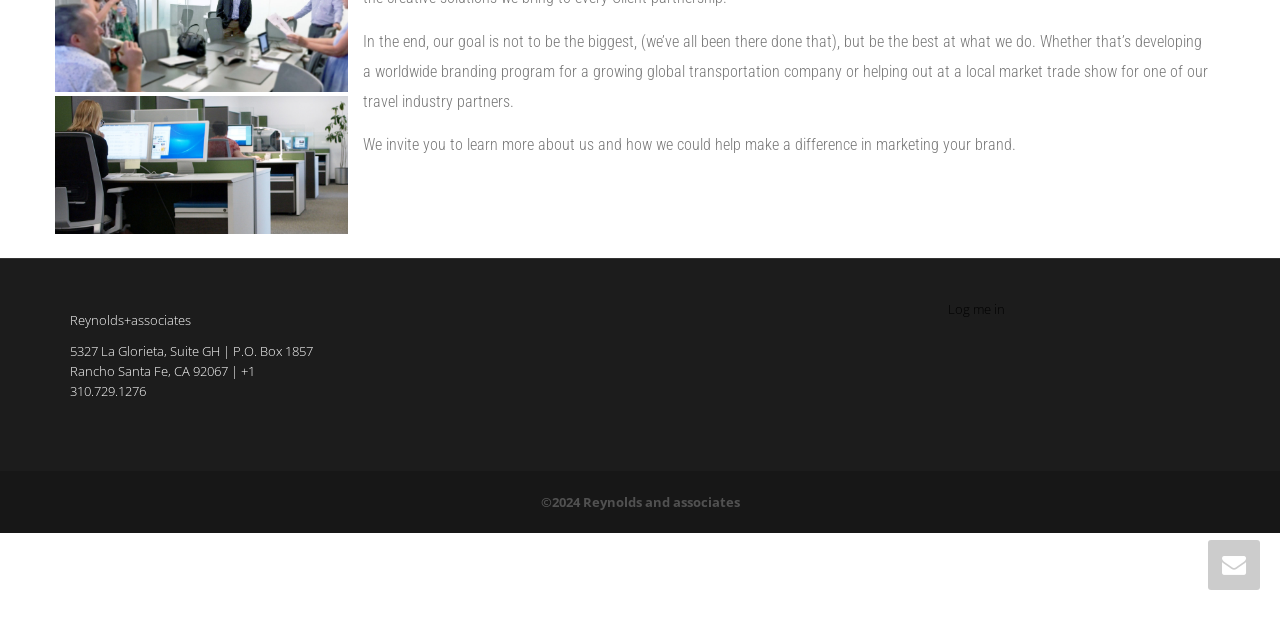Calculate the bounding box coordinates for the UI element based on the following description: "Log me in". Ensure the coordinates are four float numbers between 0 and 1, i.e., [left, top, right, bottom].

[0.74, 0.469, 0.785, 0.497]